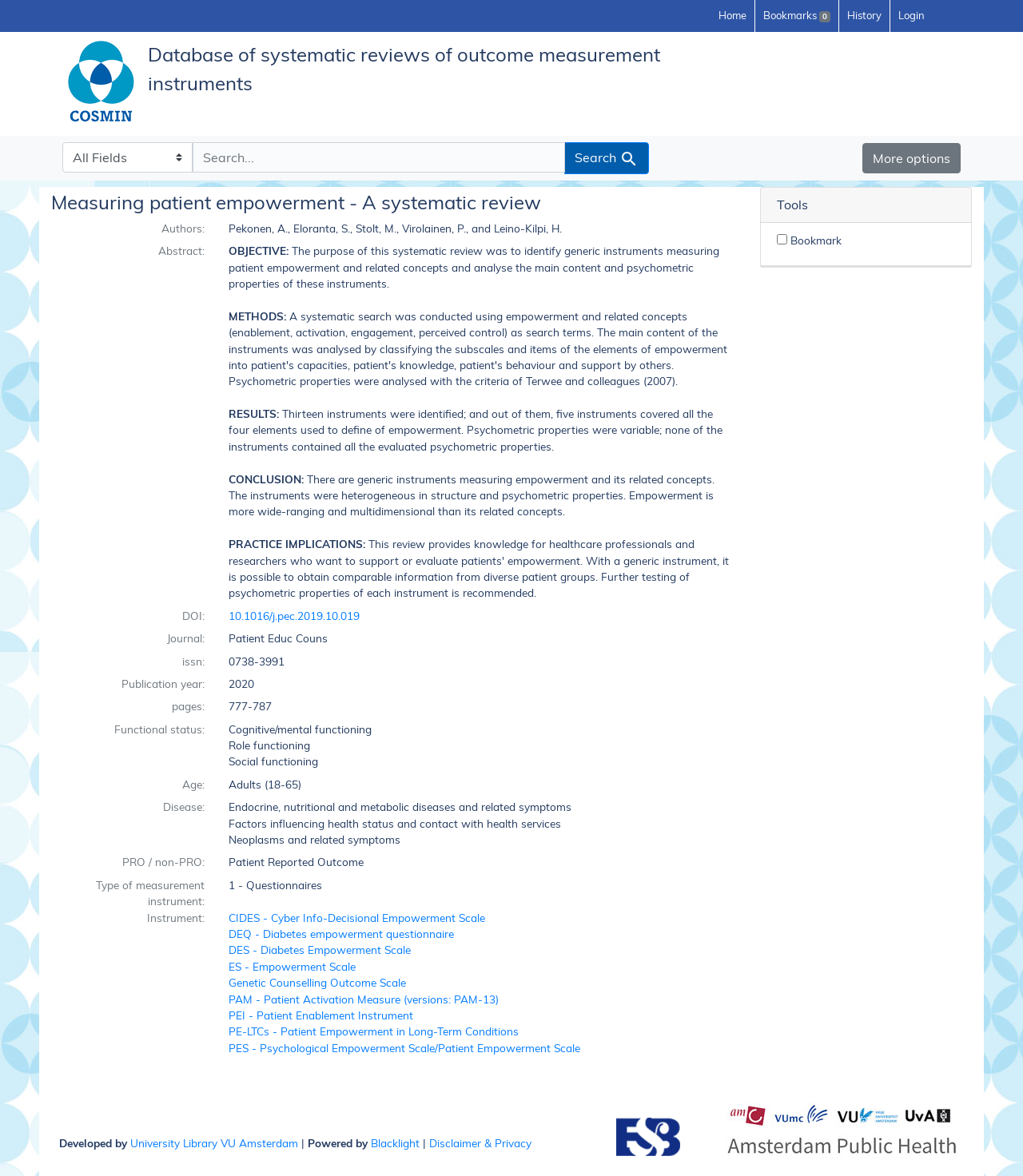Please determine the bounding box coordinates for the UI element described as: "10.1016/j.pec.2019.10.019".

[0.223, 0.517, 0.351, 0.529]